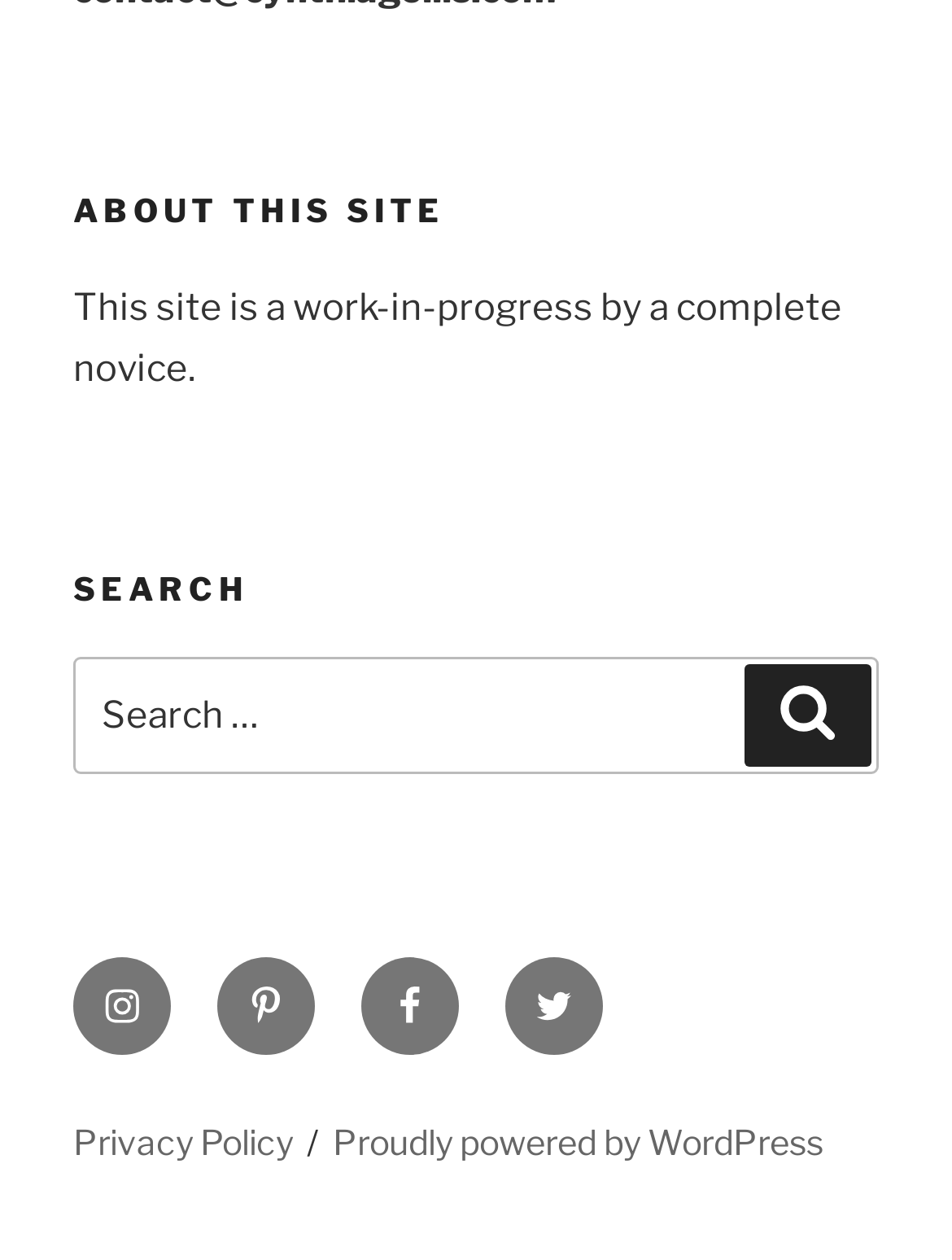Observe the image and answer the following question in detail: What is the theme of the website?

The website has a heading 'ABOUT THIS SITE' which suggests that it is a personal website, and the text 'This site is a work-in-progress by a complete novice' further supports this idea.